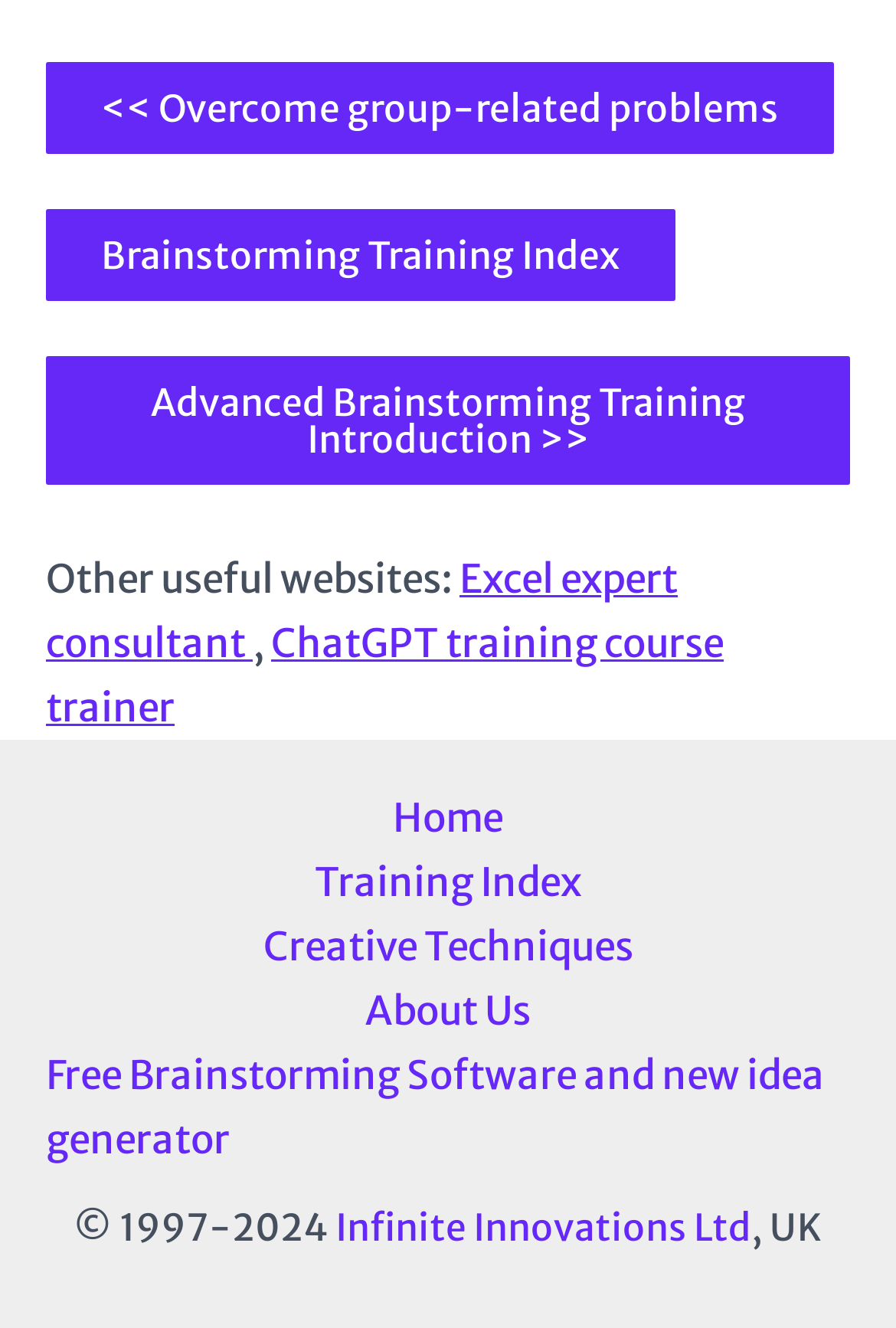How many useful websites are mentioned on the page?
Using the image, elaborate on the answer with as much detail as possible.

I found the text 'Other useful websites:' followed by two links, 'Excel expert consultant' and 'ChatGPT training course trainer'. Therefore, there are 2 useful websites mentioned on the page.